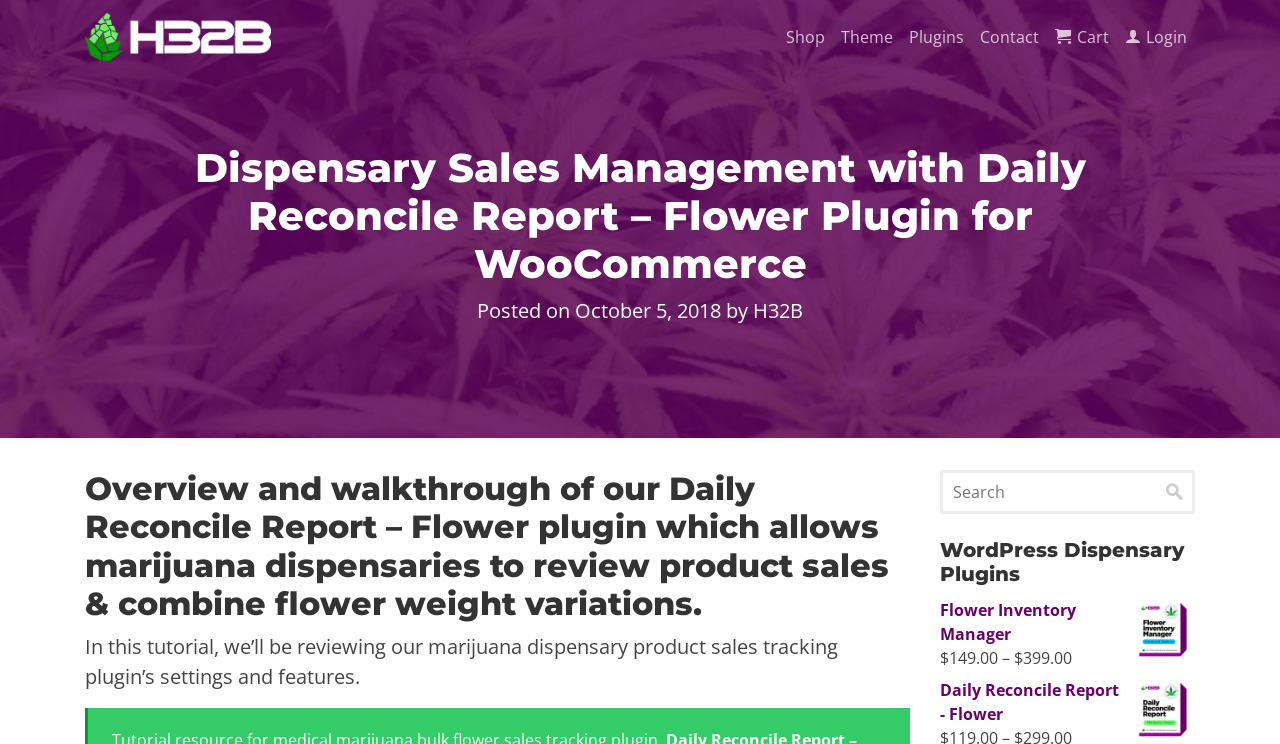Give a full account of the webpage's elements and their arrangement.

The webpage is about H32B, a company that designs and develops WordPress dispensary web design and plugins for medical marijuana dispensaries using WooCommerce. 

At the top left, there is a logo of H32B, accompanied by a link to the company's homepage. 

To the right of the logo, there is a navigation menu with links to "Shop", "Theme", "Plugins", "Contact", a shopping cart, and a login button. 

Below the navigation menu, there is a heading that reads "Dispensary Sales Management with Daily Reconcile Report – Flower Plugin for WooCommerce". 

Underneath the heading, there is a post information section that indicates the post was made on October 5, 2018, by H32B. 

Following the post information, there is a heading that summarizes the content of the post, which is an overview and walkthrough of the Daily Reconcile Report – Flower plugin. 

Below the summary, there is a paragraph of text that explains the tutorial's content, which is a review of the plugin's settings and features. 

To the right of the post content, there is a search box with a search button and a label that reads "Search for:". 

Below the search box, there is a heading that reads "WordPress Dispensary Plugins". 

Underneath the heading, there is a link to the "Flower Inventory Manager" plugin, along with its pricing information, which ranges from $149.00 to $399.00. 

Finally, there is another link to the "Daily Reconcile Report - Flower" plugin at the bottom right of the page.